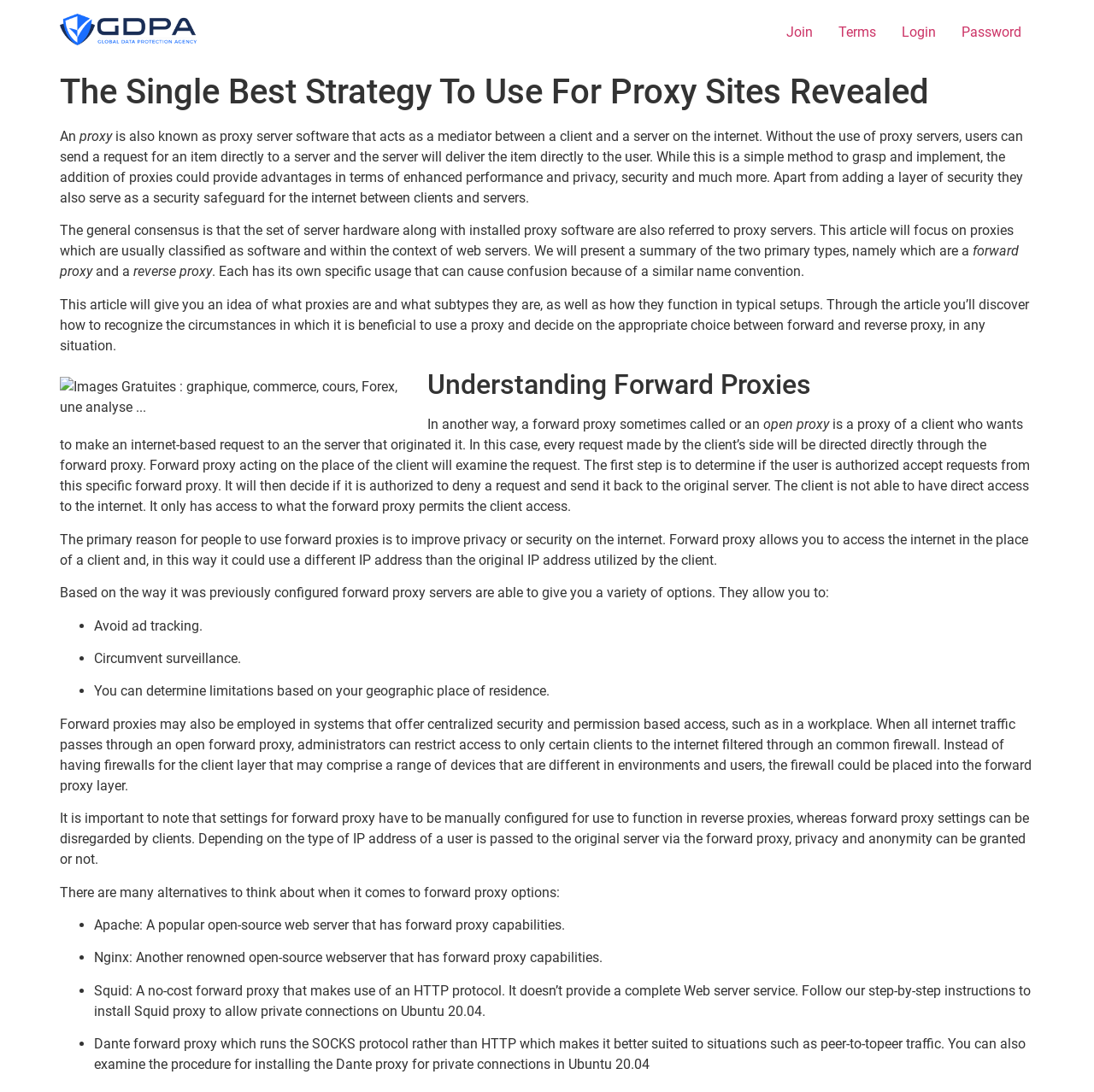What is a proxy server?
Please answer the question with a single word or phrase, referencing the image.

A mediator between client and server